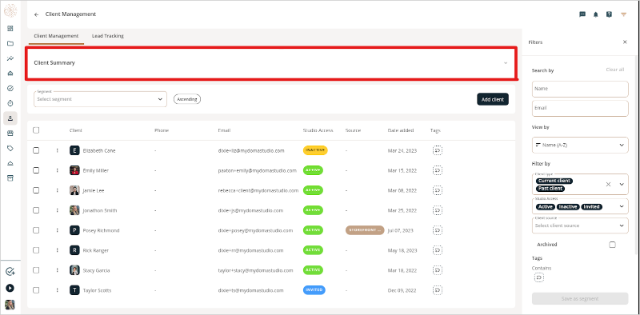What is the purpose of the checkboxes on the left side?
Please use the image to deliver a detailed and complete answer.

The checkboxes on the left side of the table are provided to facilitate bulk actions, allowing users to select multiple clients at once and perform actions on them simultaneously.